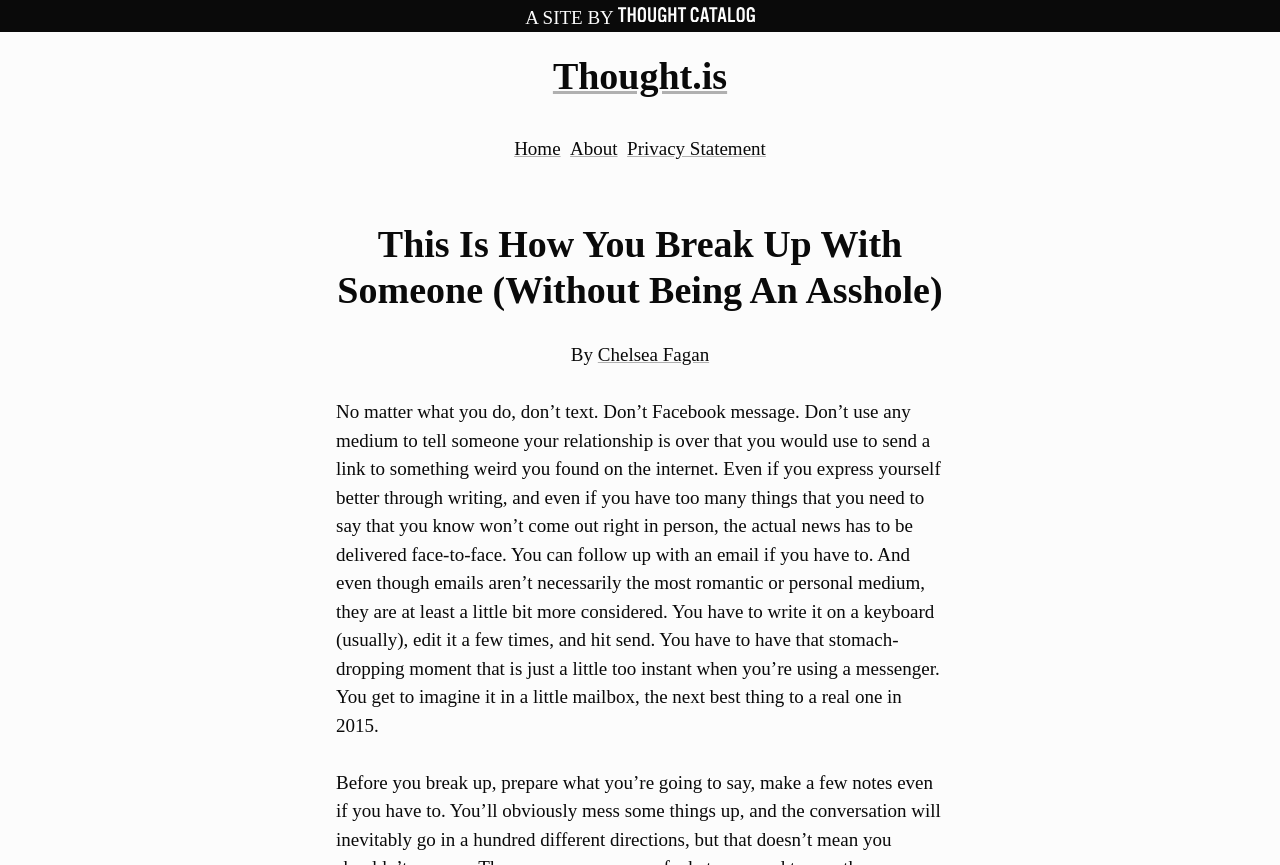Provide the bounding box coordinates of the HTML element described by the text: "Thought Catalog".

[0.483, 0.008, 0.59, 0.032]